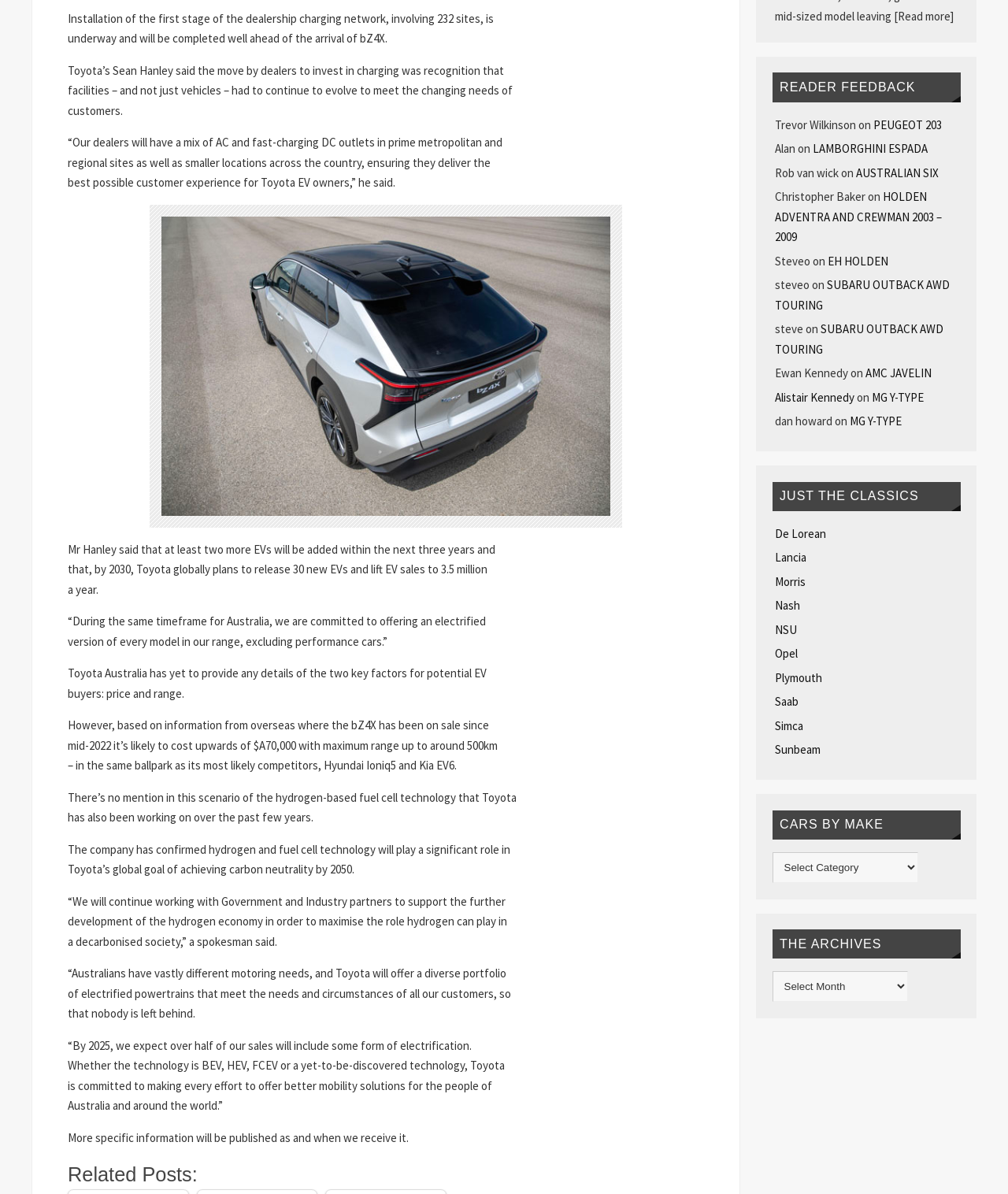Please find the bounding box coordinates of the element that must be clicked to perform the given instruction: "Click the Distributor Login button". The coordinates should be four float numbers from 0 to 1, i.e., [left, top, right, bottom].

None